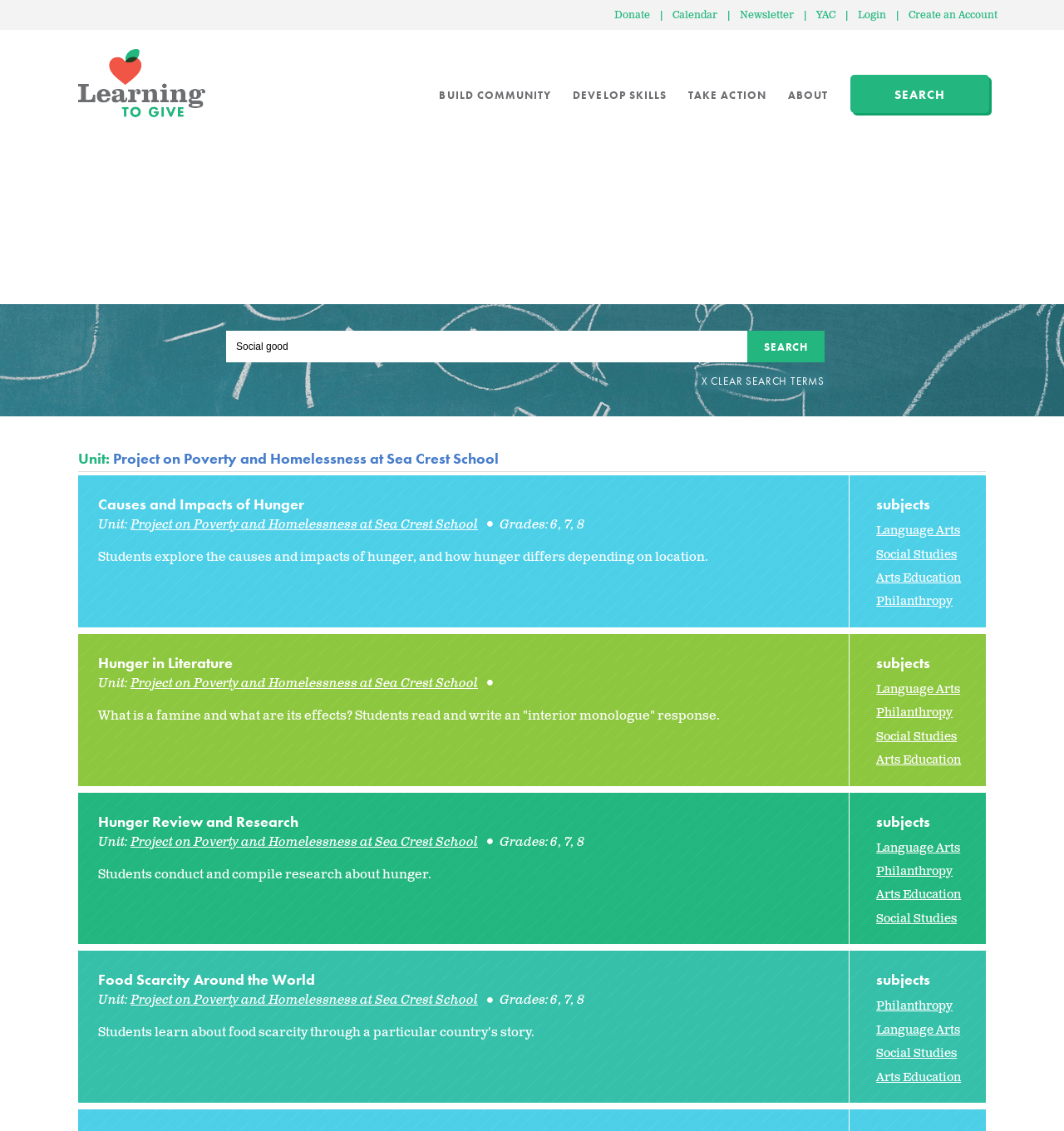Refer to the image and answer the question with as much detail as possible: What is the grade level of the 'Causes and Impacts of Hunger' lesson?

I found the answer by looking at the 'Causes and Impacts of Hunger' lesson, which has a 'Grades' section with the text '6'. This indicates that the lesson is intended for 6th-grade students.